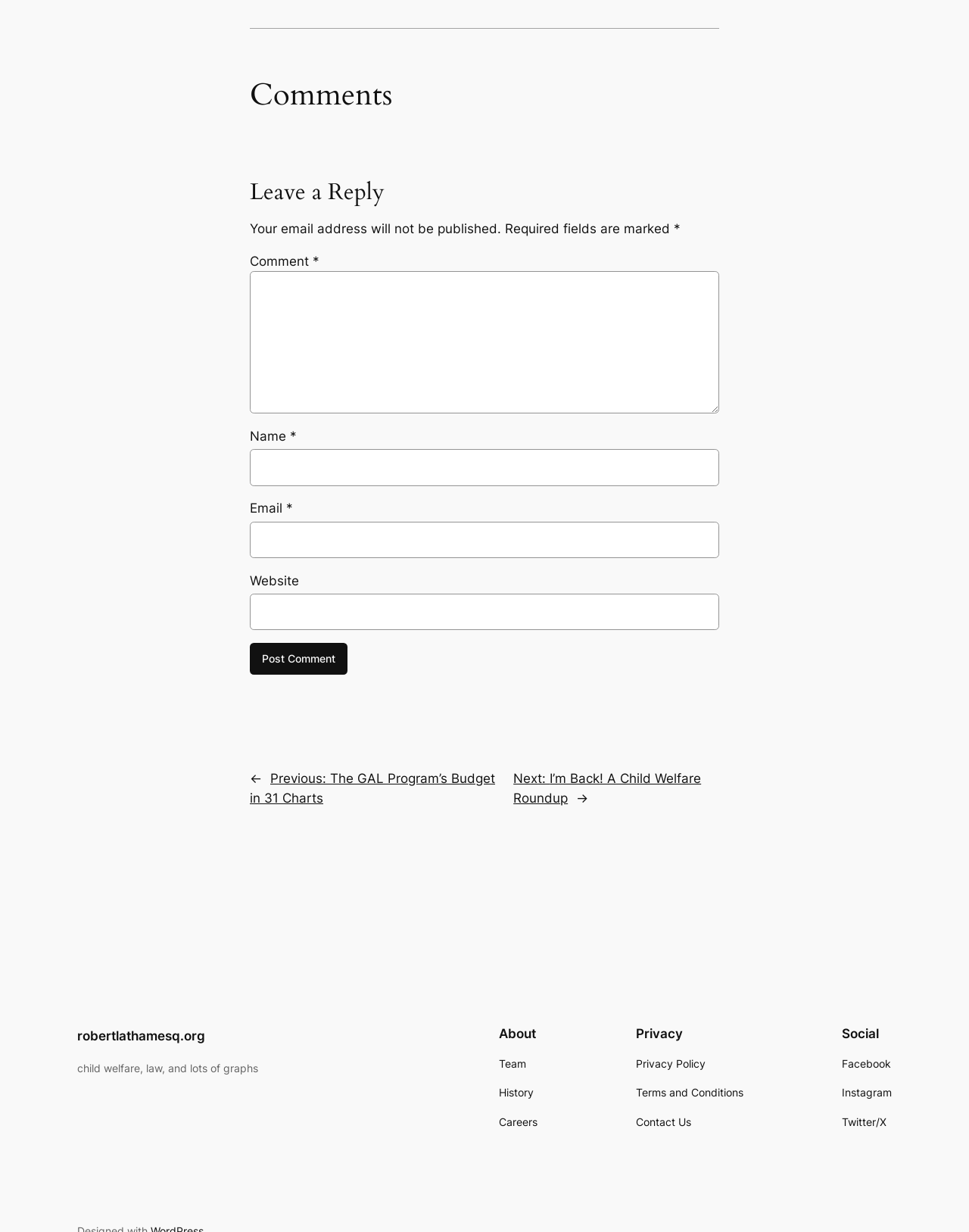Please identify the bounding box coordinates of the clickable region that I should interact with to perform the following instruction: "Read the 'Tax Lien Investing' article". The coordinates should be expressed as four float numbers between 0 and 1, i.e., [left, top, right, bottom].

None